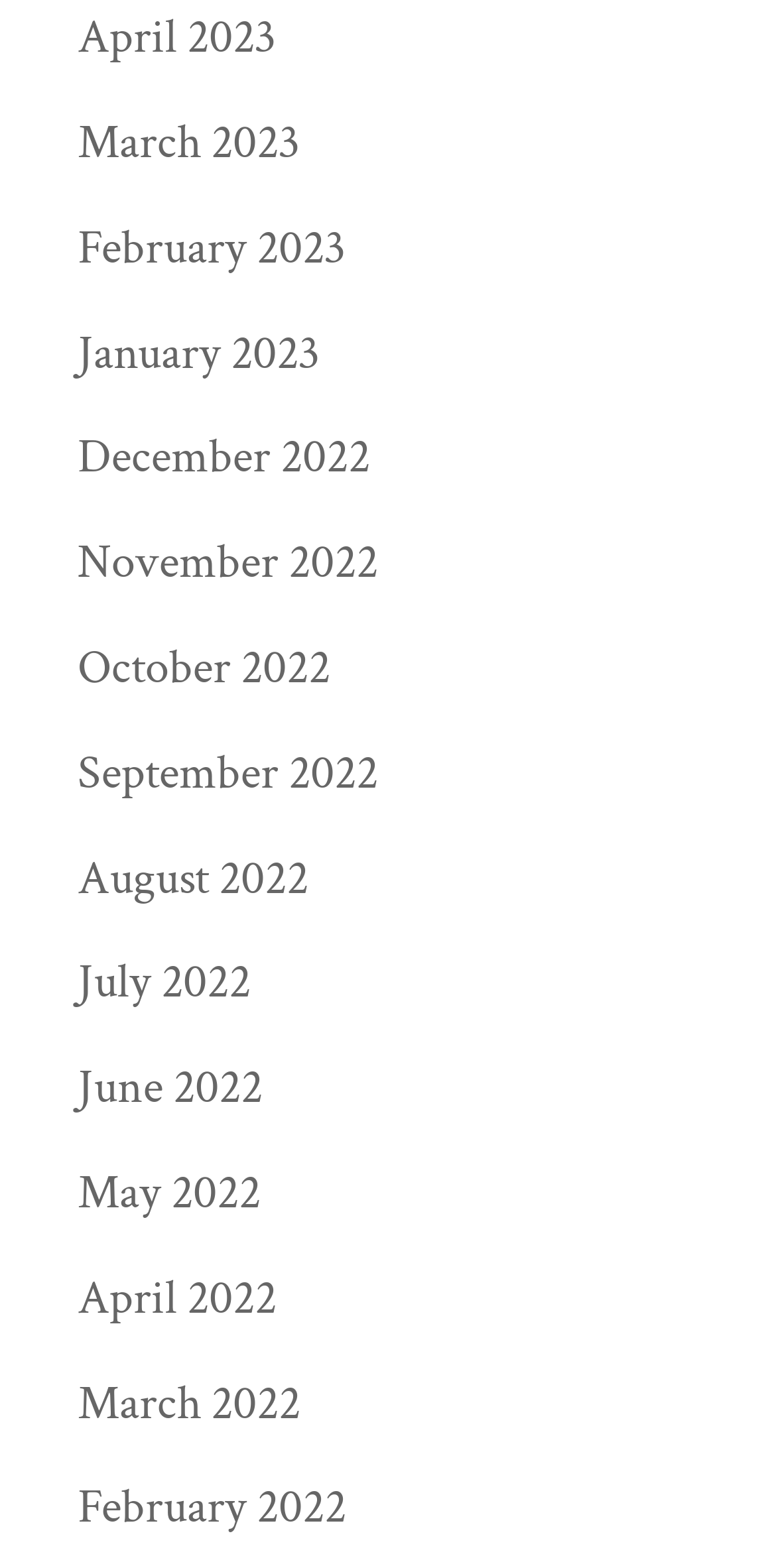Give a concise answer of one word or phrase to the question: 
Are the months listed in chronological order?

No